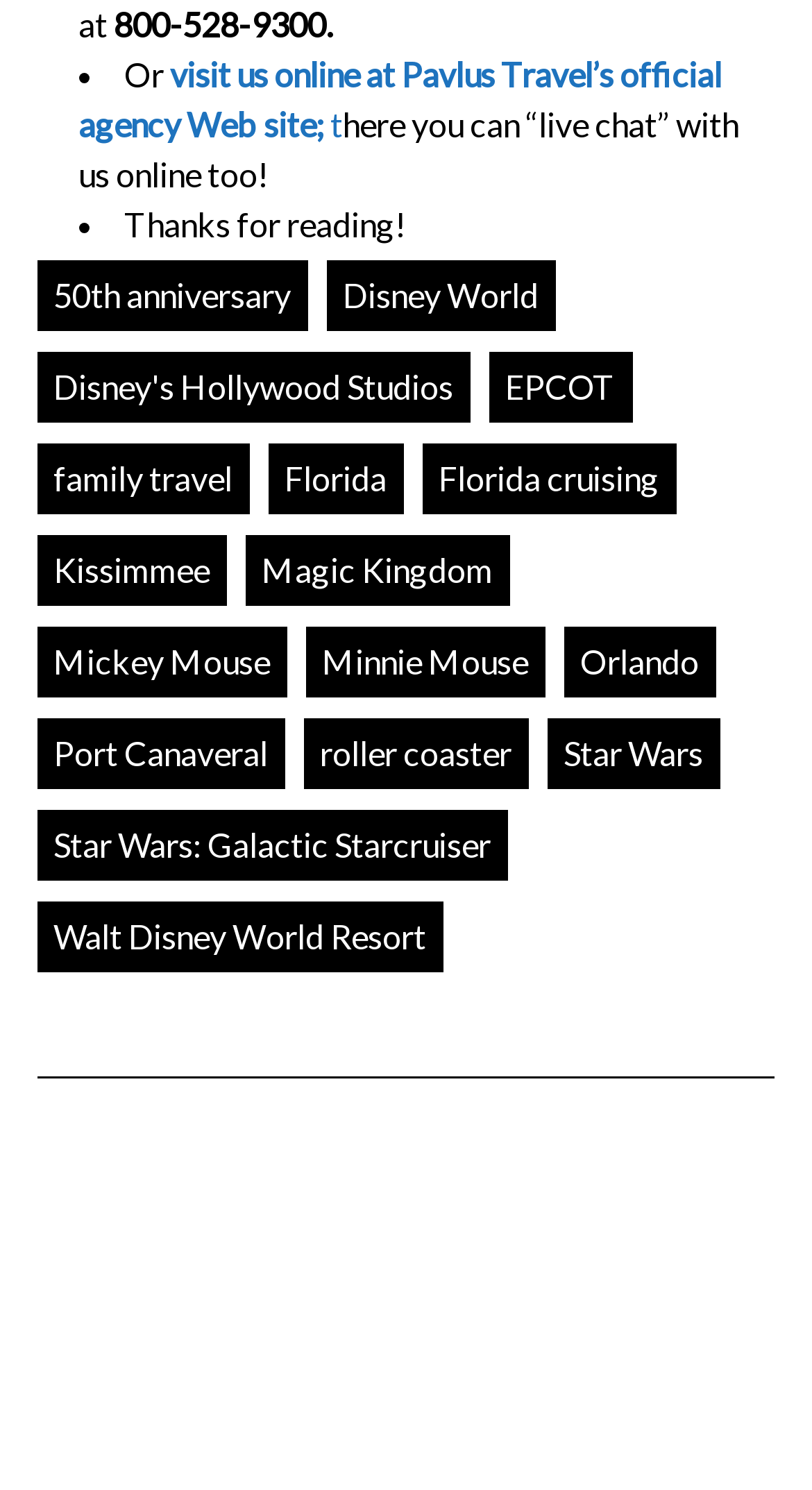Please identify the bounding box coordinates of the clickable region that I should interact with to perform the following instruction: "visit Pavlus Travel’s official agency Web site". The coordinates should be expressed as four float numbers between 0 and 1, i.e., [left, top, right, bottom].

[0.097, 0.036, 0.889, 0.096]